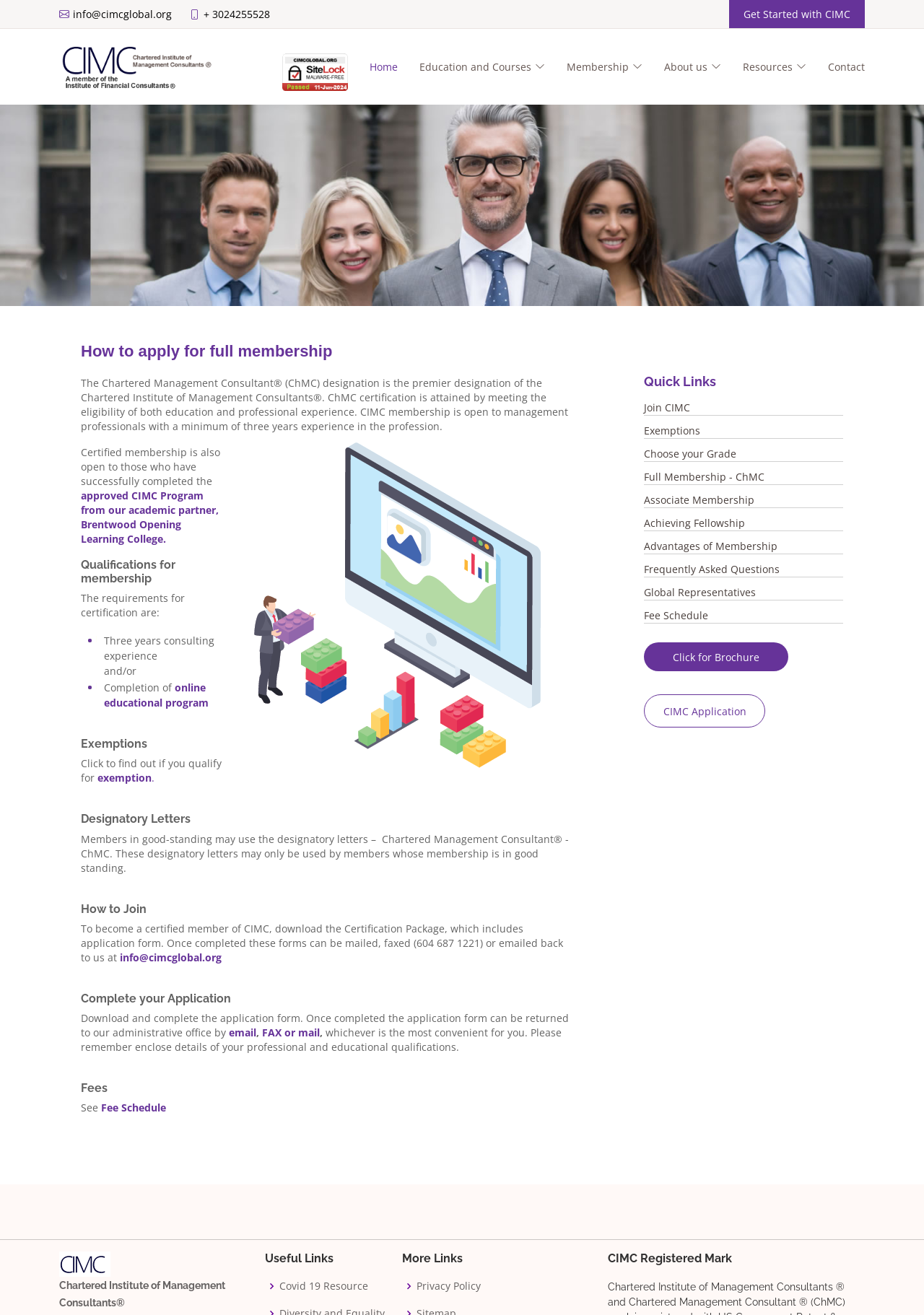Identify the bounding box coordinates for the UI element mentioned here: "Full Membership - ChMC". Provide the coordinates as four float values between 0 and 1, i.e., [left, top, right, bottom].

[0.697, 0.357, 0.827, 0.368]